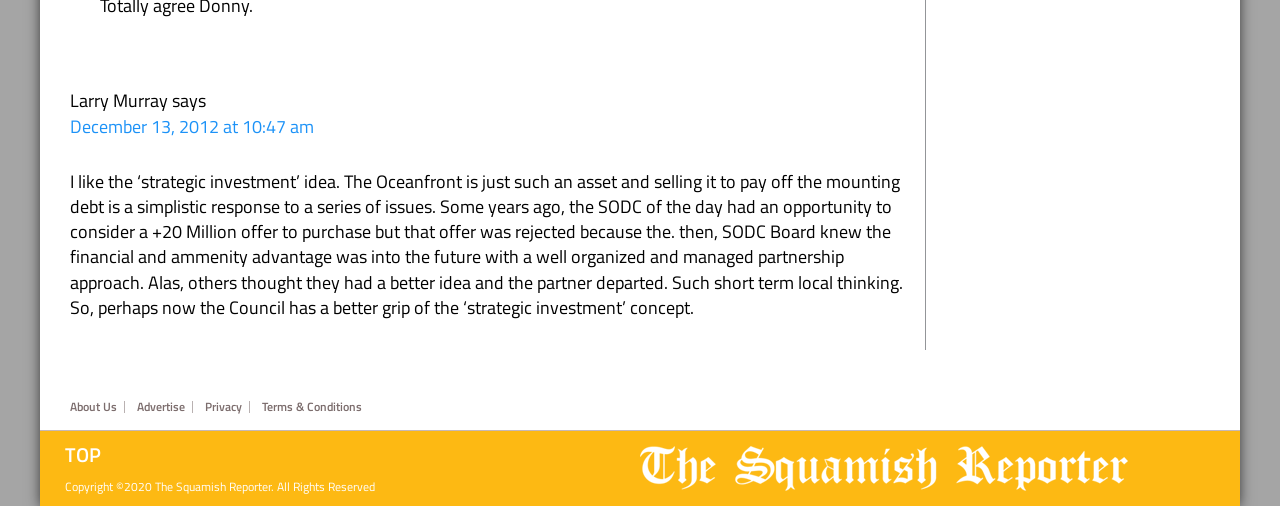Is there a logo in the footer section?
Provide a detailed and well-explained answer to the question.

There is an image element in the footer section, which is described as 'squamish reporter logo', indicating the presence of a logo.